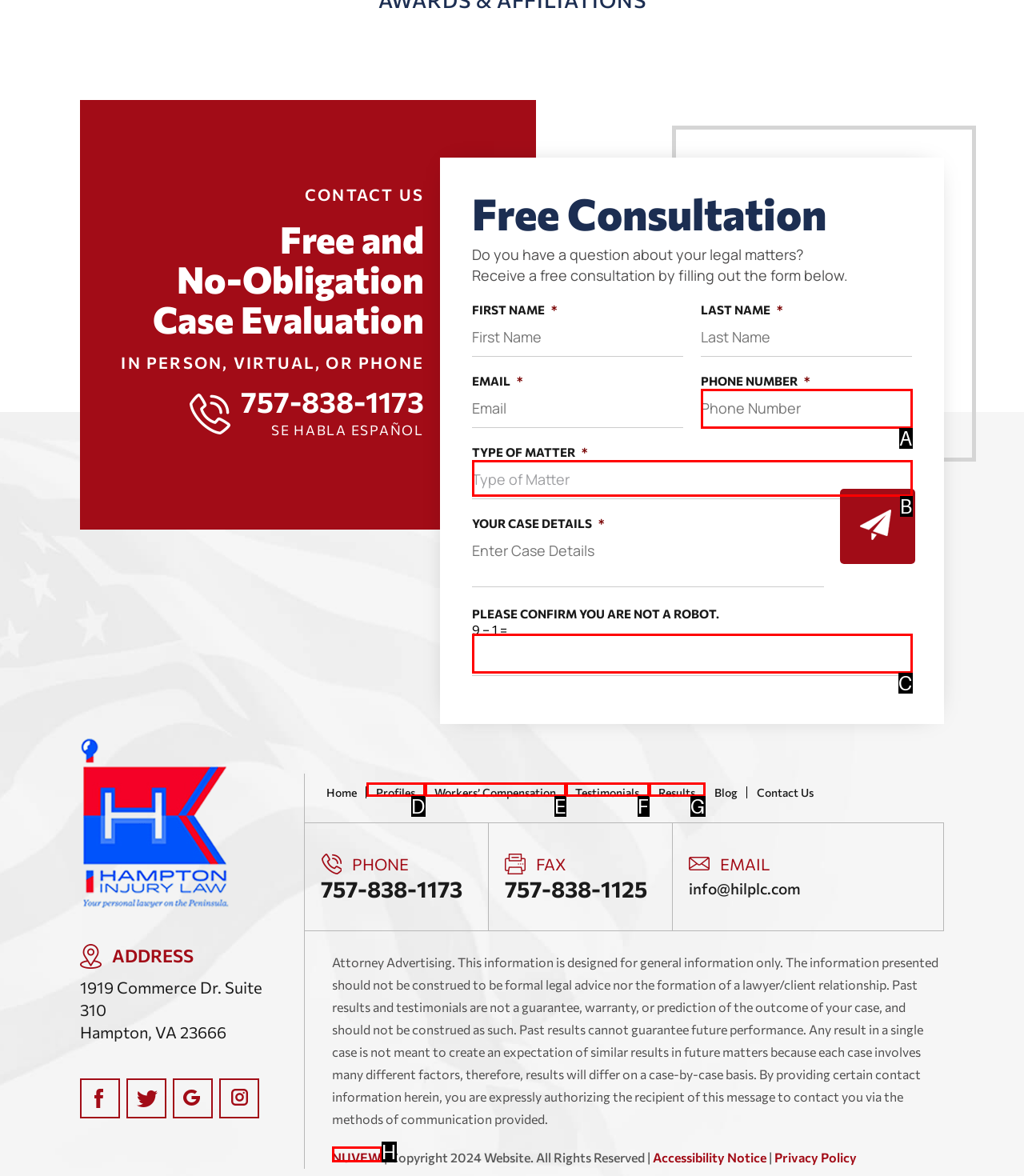Pick the HTML element that corresponds to the description: Workers’ Compensation
Answer with the letter of the correct option from the given choices directly.

E